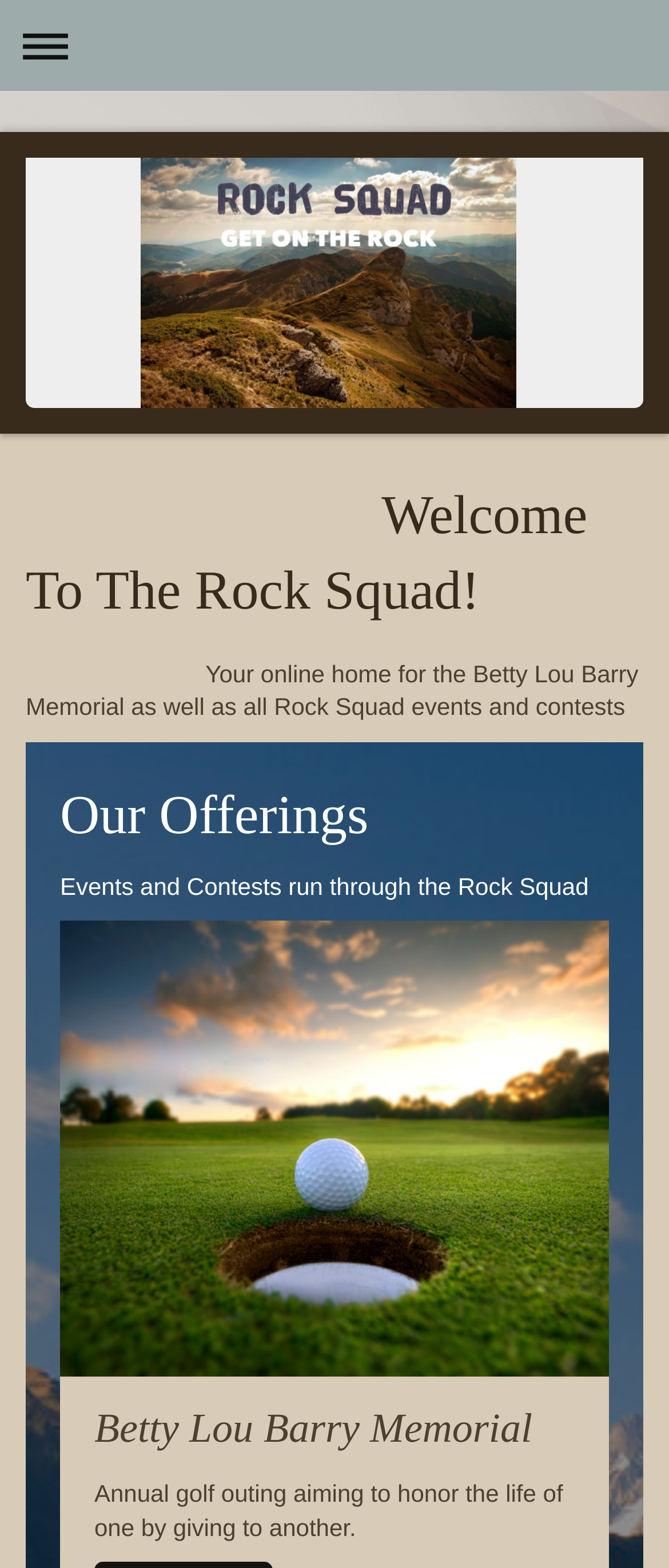Describe all significant elements and features of the webpage.

The webpage appears to be the homepage of "The Rock Squad" organization, based in Tampa. At the top left corner, there is a navigation link to expand or collapse the navigation menu. Below this link, a large heading welcomes visitors to The Rock Squad, taking up most of the width of the page. 

Underneath the welcome heading, a paragraph of text provides a brief description of the organization, stating that it is an online home for the Betty Lou Barry Memorial and all Rock Squad events and contests. 

Further down the page, a heading titled "Our Offerings" is positioned, followed by a brief description of the events and contests run by the Rock Squad. Below this, there is a link, likely leading to more information about these events and contests.

On the right side of the page, a separate section is dedicated to the Betty Lou Barry Memorial, with a heading and a brief description of the annual golf outing, which aims to honor the life of one by giving to another.